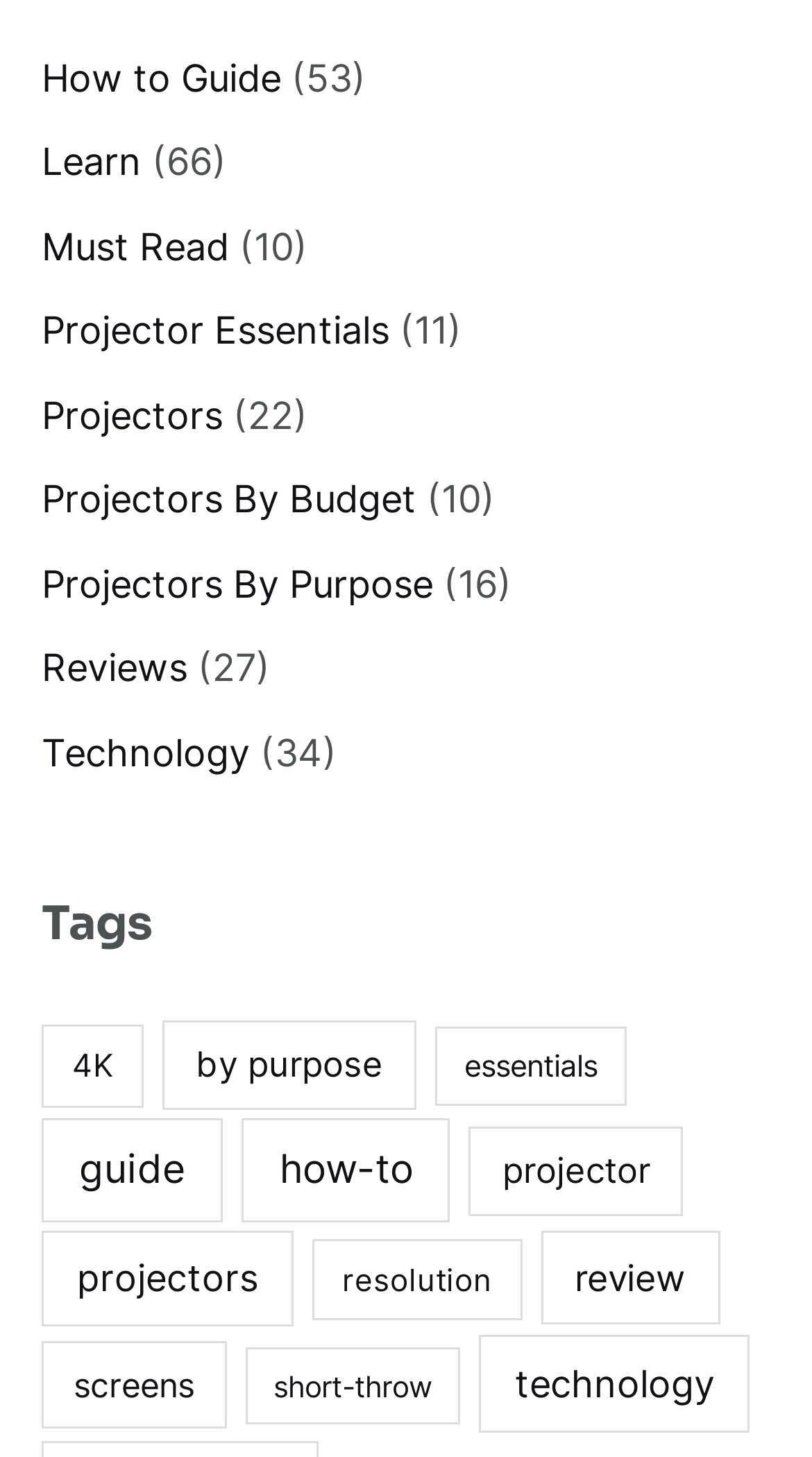Identify the bounding box coordinates of the clickable region to carry out the given instruction: "Browse '4K' tags".

[0.051, 0.704, 0.177, 0.76]